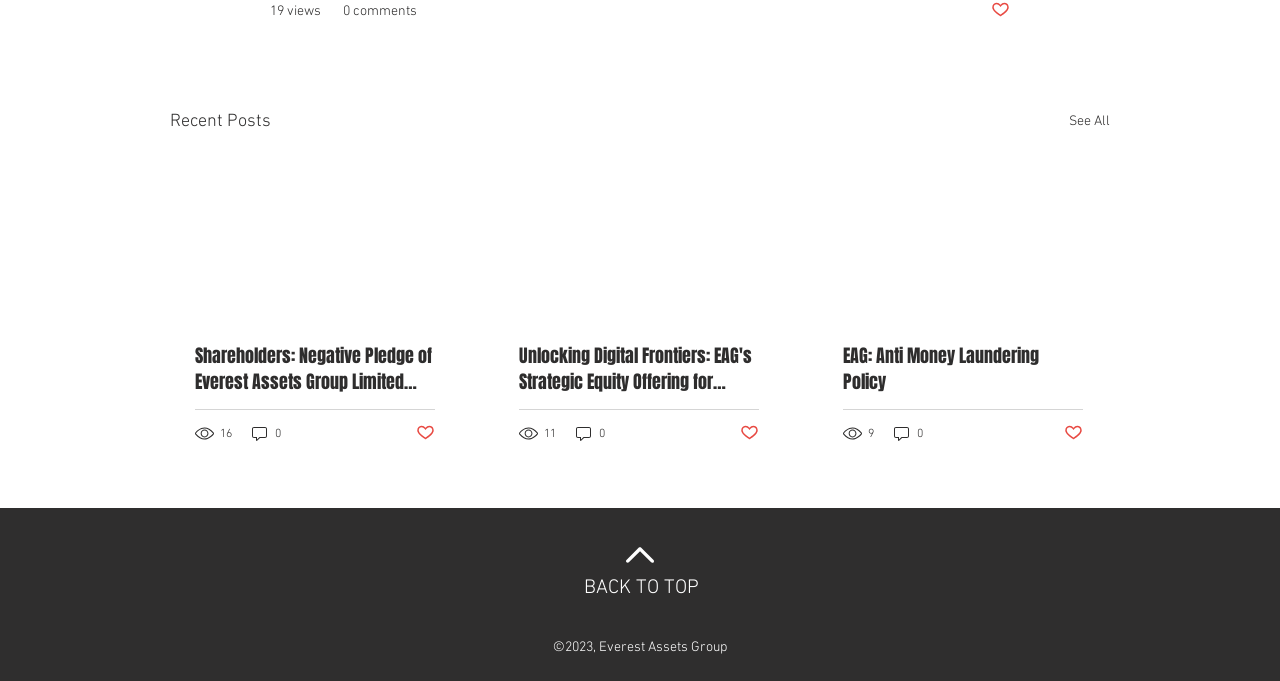Please provide a detailed answer to the question below by examining the image:
What is the name of the company mentioned in the footer?

I looked at the footer element [24] and found the StaticText element [76] with the text '©2023, Everest Assets Group'.